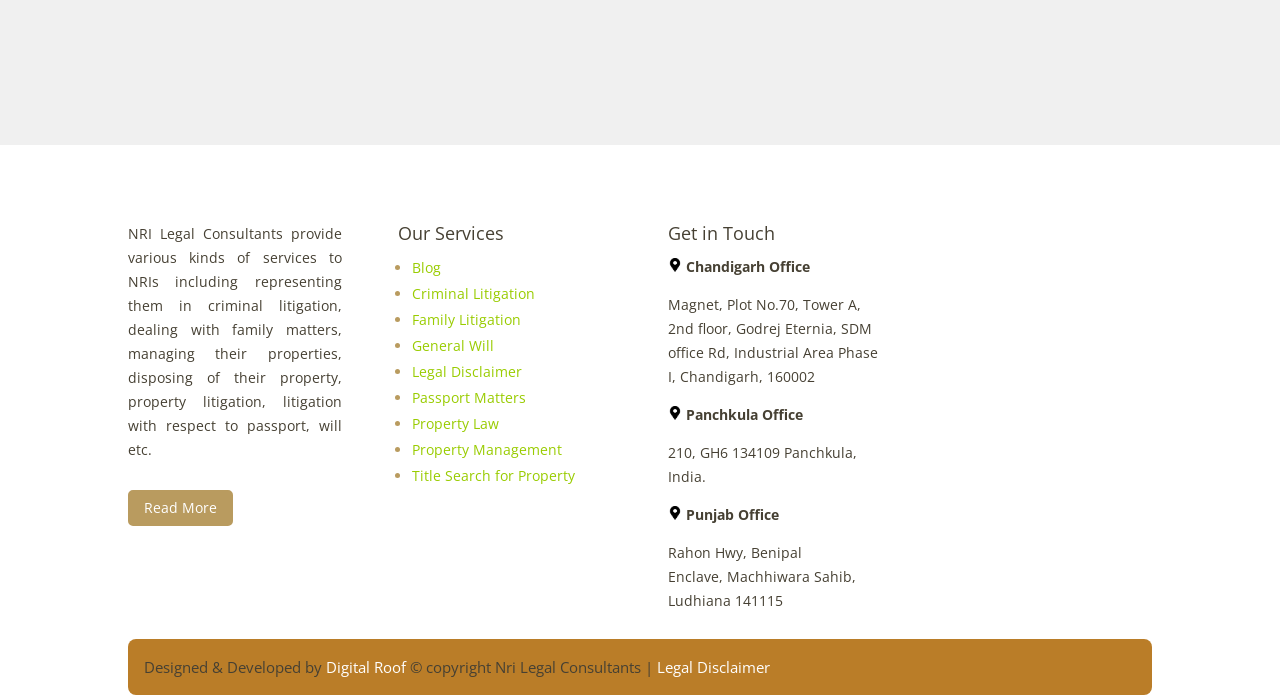Identify the bounding box coordinates for the UI element described as: "Blog".

[0.322, 0.372, 0.345, 0.399]